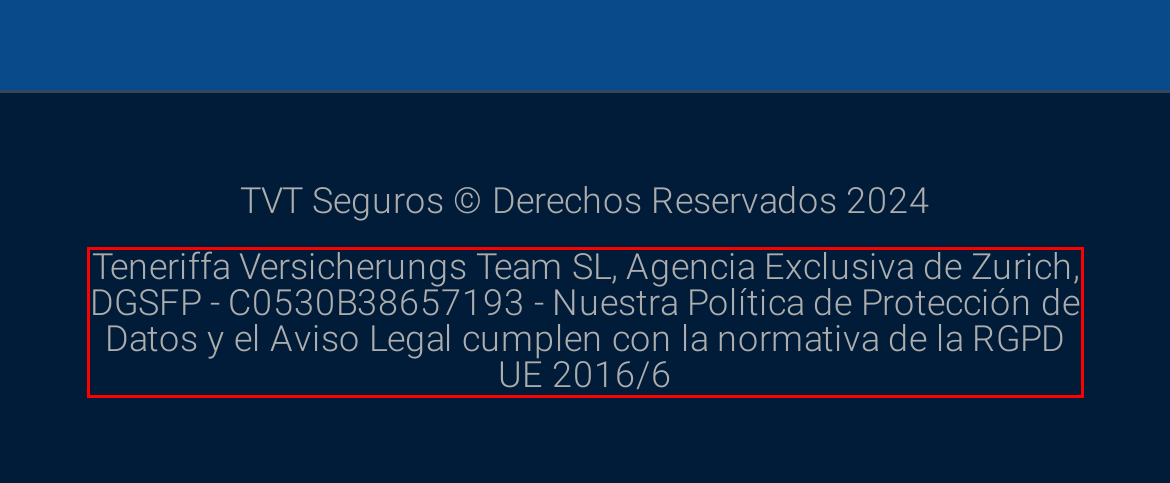From the given screenshot of a webpage, identify the red bounding box and extract the text content within it.

Teneriffa Versicherungs Team SL, Agencia Exclusiva de Zurich, DGSFP - C0530B38657193 - Nuestra Política de Protección de Datos y el Aviso Legal cumplen con la normativa de la RGPD UE 2016/6